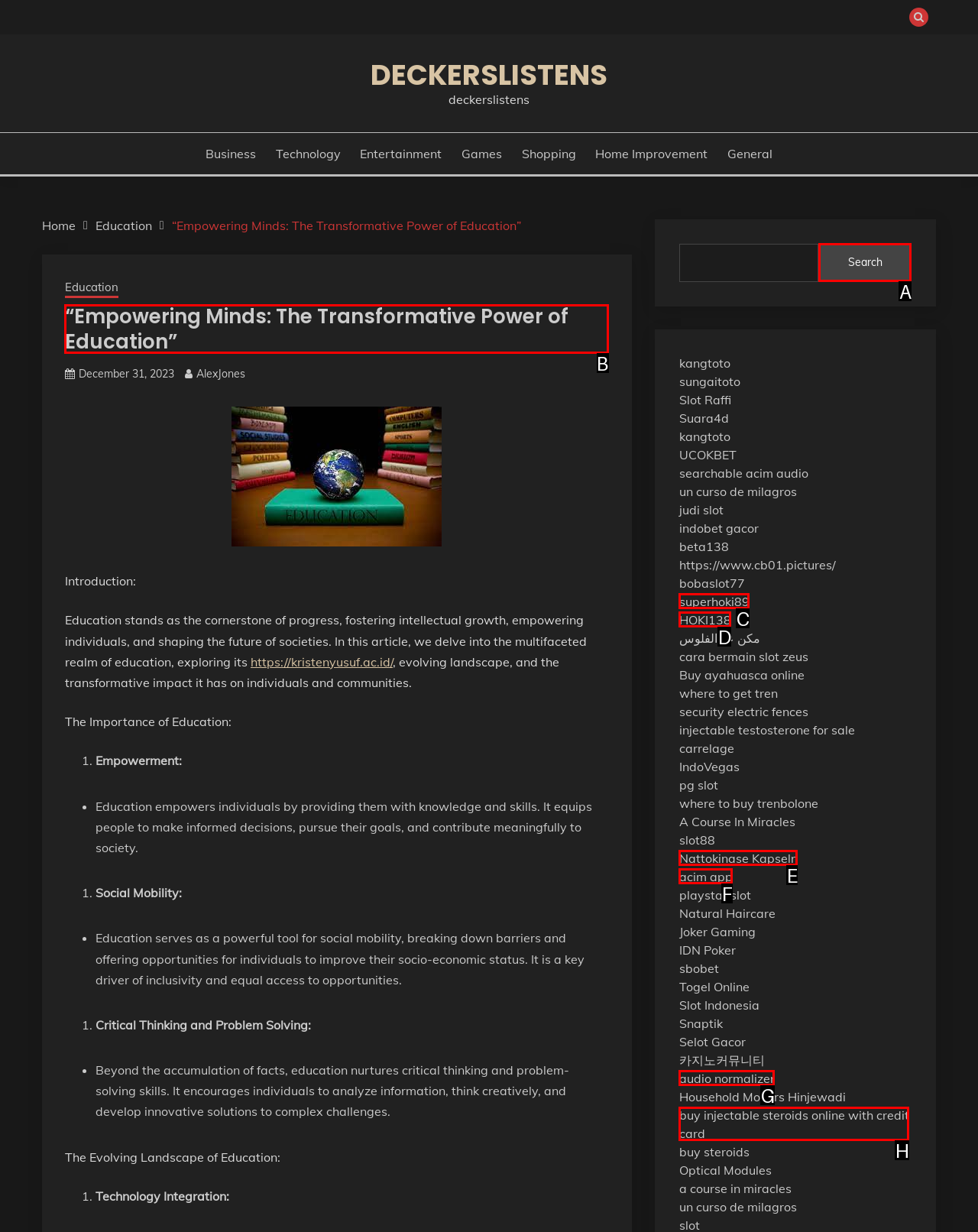Which HTML element should be clicked to perform the following task: Read the article '“Empowering Minds: The Transformative Power of Education”'
Reply with the letter of the appropriate option.

B